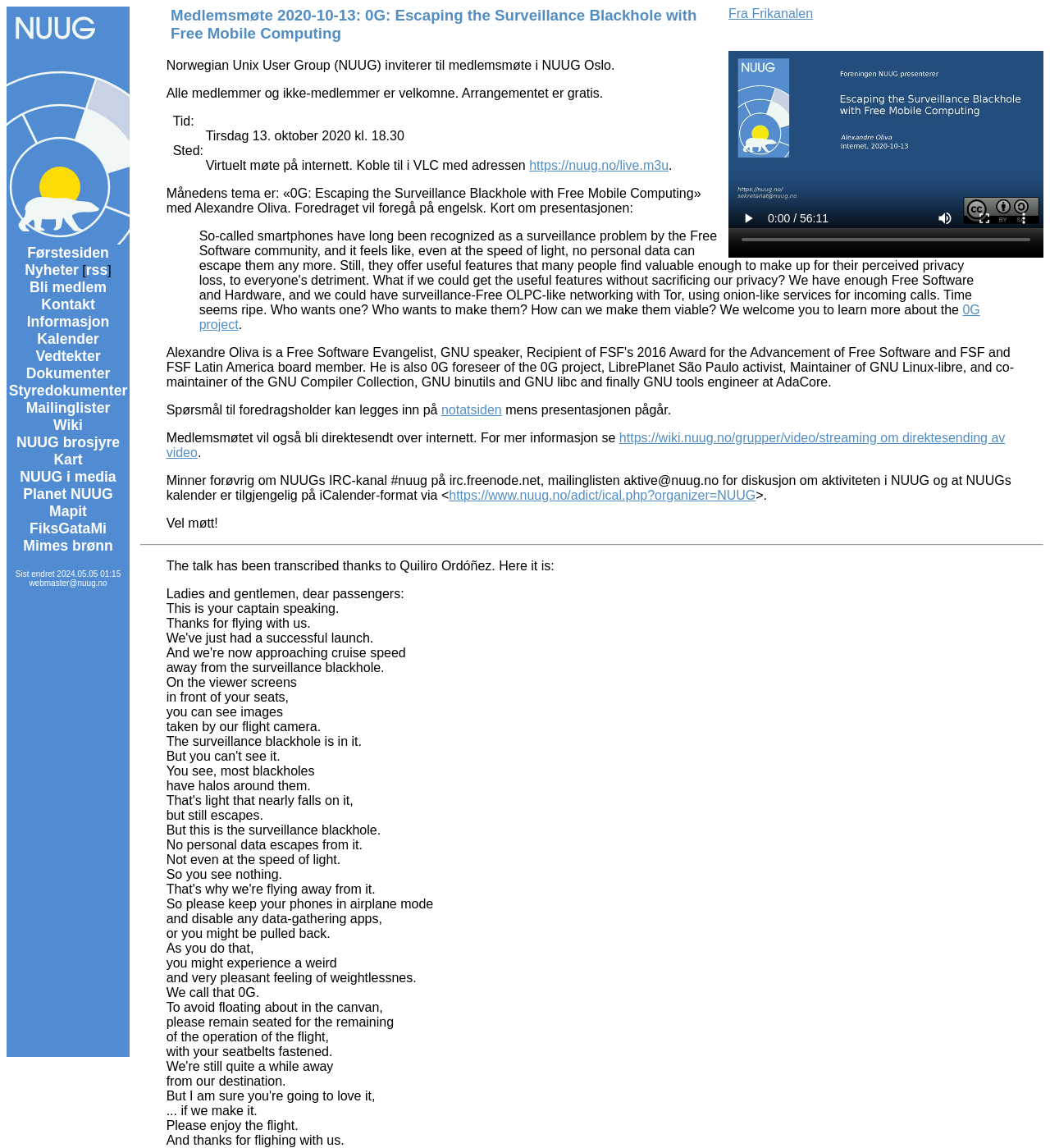Specify the bounding box coordinates of the area that needs to be clicked to achieve the following instruction: "Contact the webmaster".

[0.028, 0.504, 0.102, 0.512]